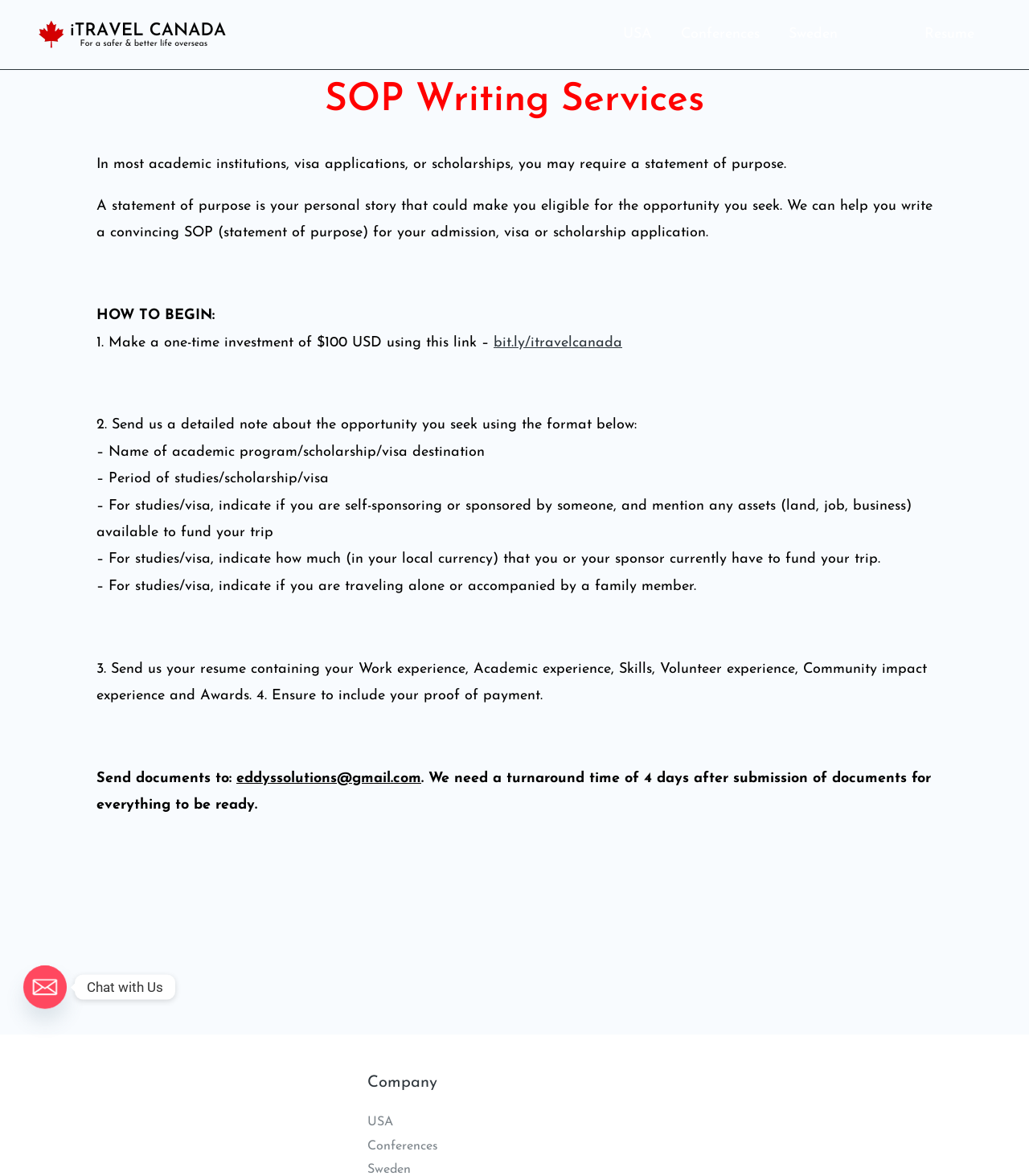Produce a meticulous description of the webpage.

The webpage is about SOP Services provided by iTravel Canada. At the top left, there is an image and a link to "iTravel Canada". On the top right, there is a navigation menu with links to "USA", "Conferences", "Sweden", "SOP", and "Resume".

The main content of the page is divided into two sections. The first section has a heading "SOP Writing Services" and provides information about the importance of a statement of purpose for academic institutions, visa applications, or scholarships. It explains that iTravel Canada can help write a convincing SOP for admission, visa, or scholarship applications.

Below this, there are instructions on "HOW TO BEGIN" with the SOP writing service. The instructions consist of four steps: making a one-time investment of $100 USD, sending a detailed note about the opportunity being sought, sending a resume, and ensuring to include proof of payment. The instructions also provide a format for the detailed note, including information about the academic program, period of studies, sponsorship, and funding.

At the bottom of the page, there is a section with a heading "Company" that has links to "USA" and "Conferences". On the bottom left, there is a link to "Email" with an accompanying image, and a text "Chat with Us".